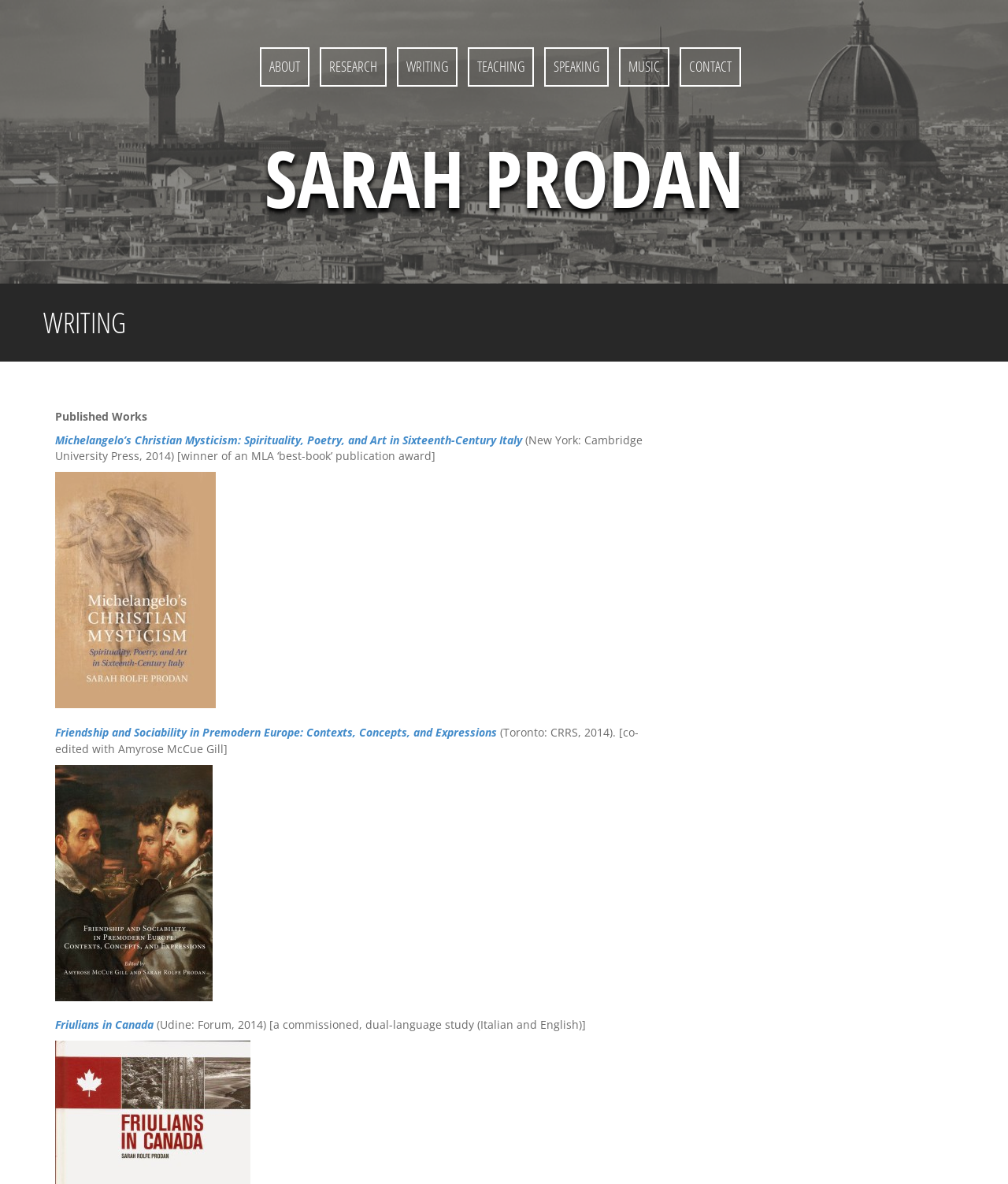Determine the bounding box coordinates of the clickable element to complete this instruction: "go to about page". Provide the coordinates in the format of four float numbers between 0 and 1, [left, top, right, bottom].

[0.267, 0.048, 0.297, 0.065]